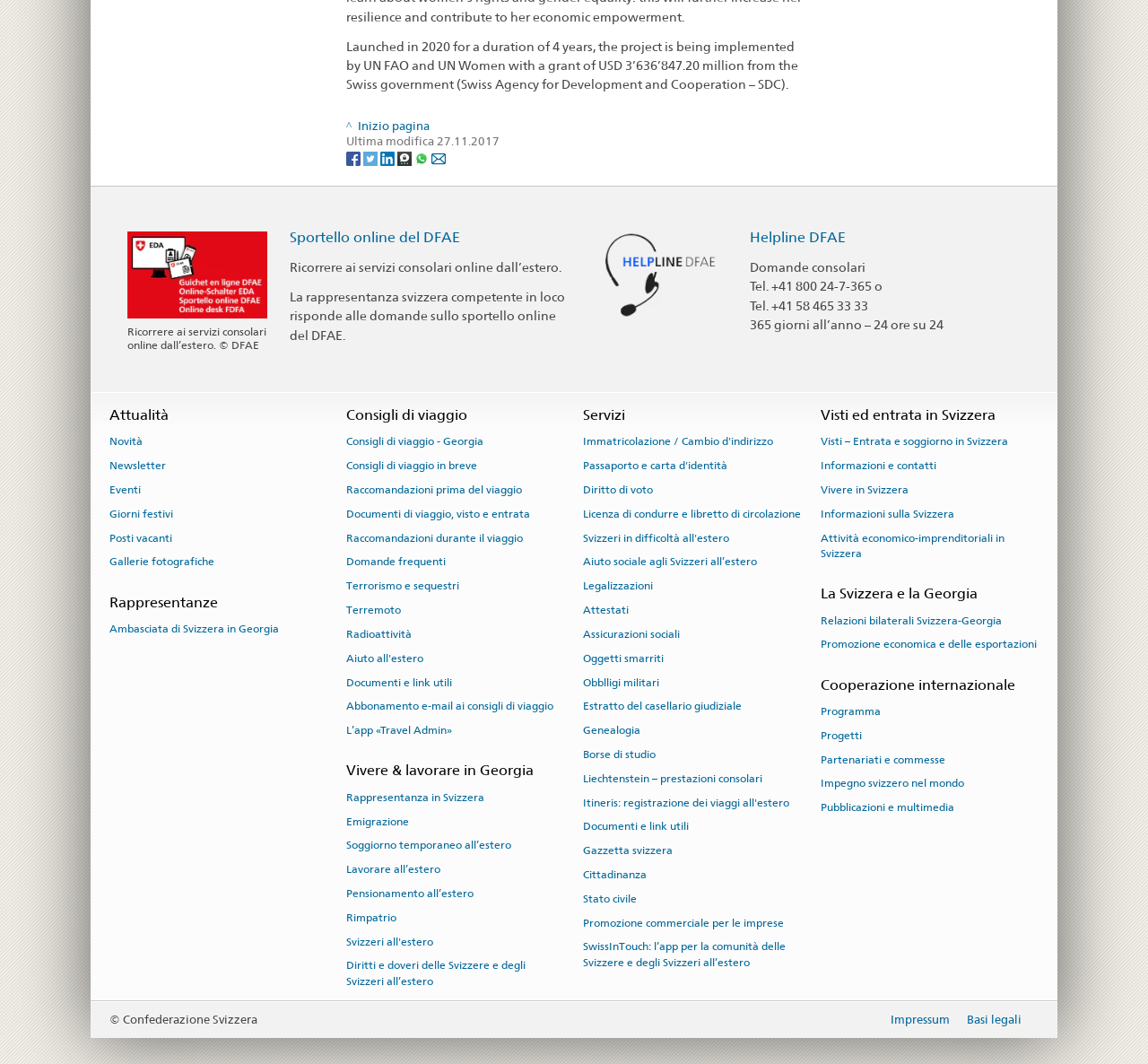Respond with a single word or phrase:
What is the project duration?

4 years